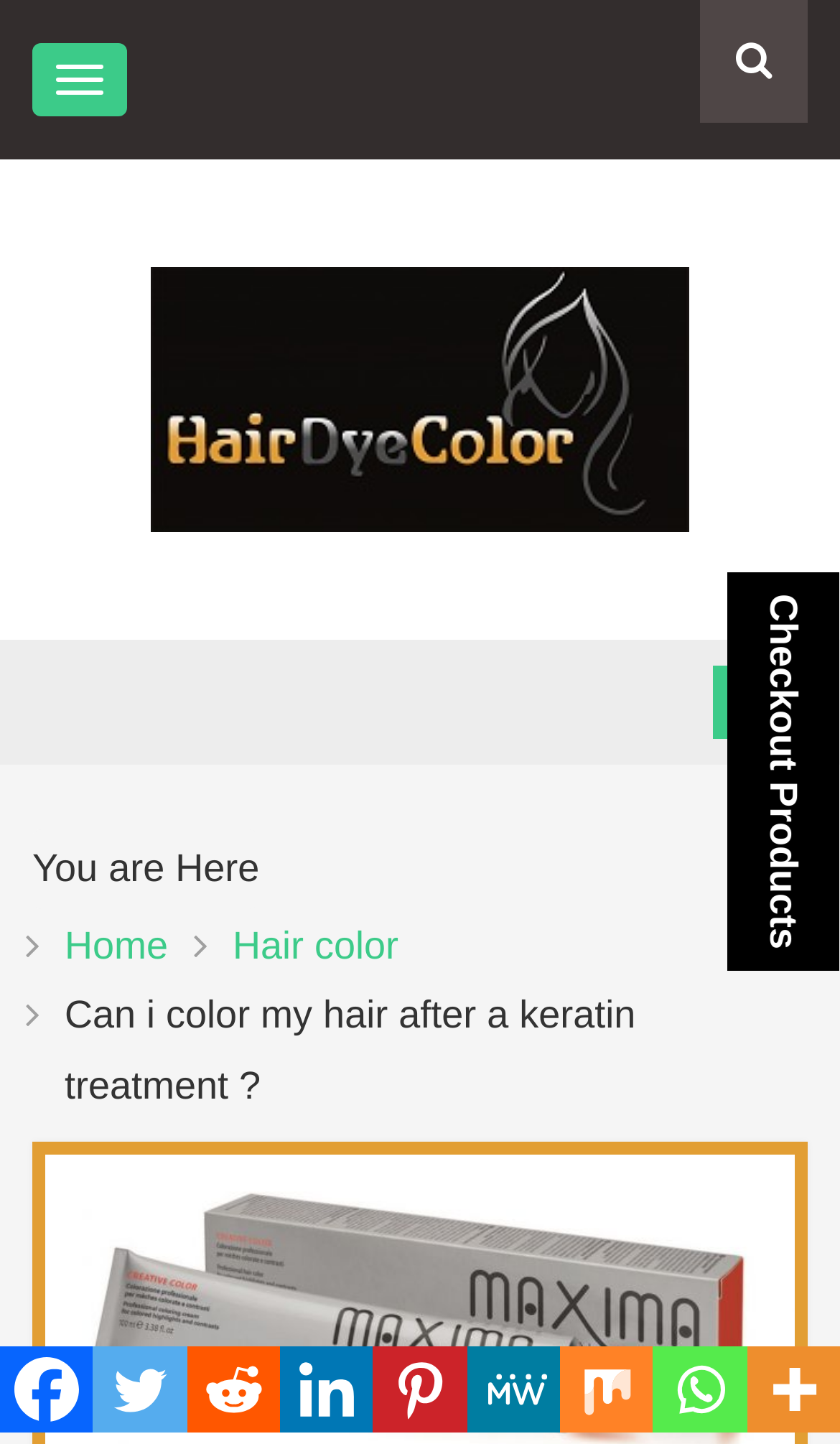Please specify the bounding box coordinates in the format (top-left x, top-left y, bottom-right x, bottom-right y), with values ranging from 0 to 1. Identify the bounding box for the UI component described as follows: Home

[0.077, 0.631, 0.2, 0.679]